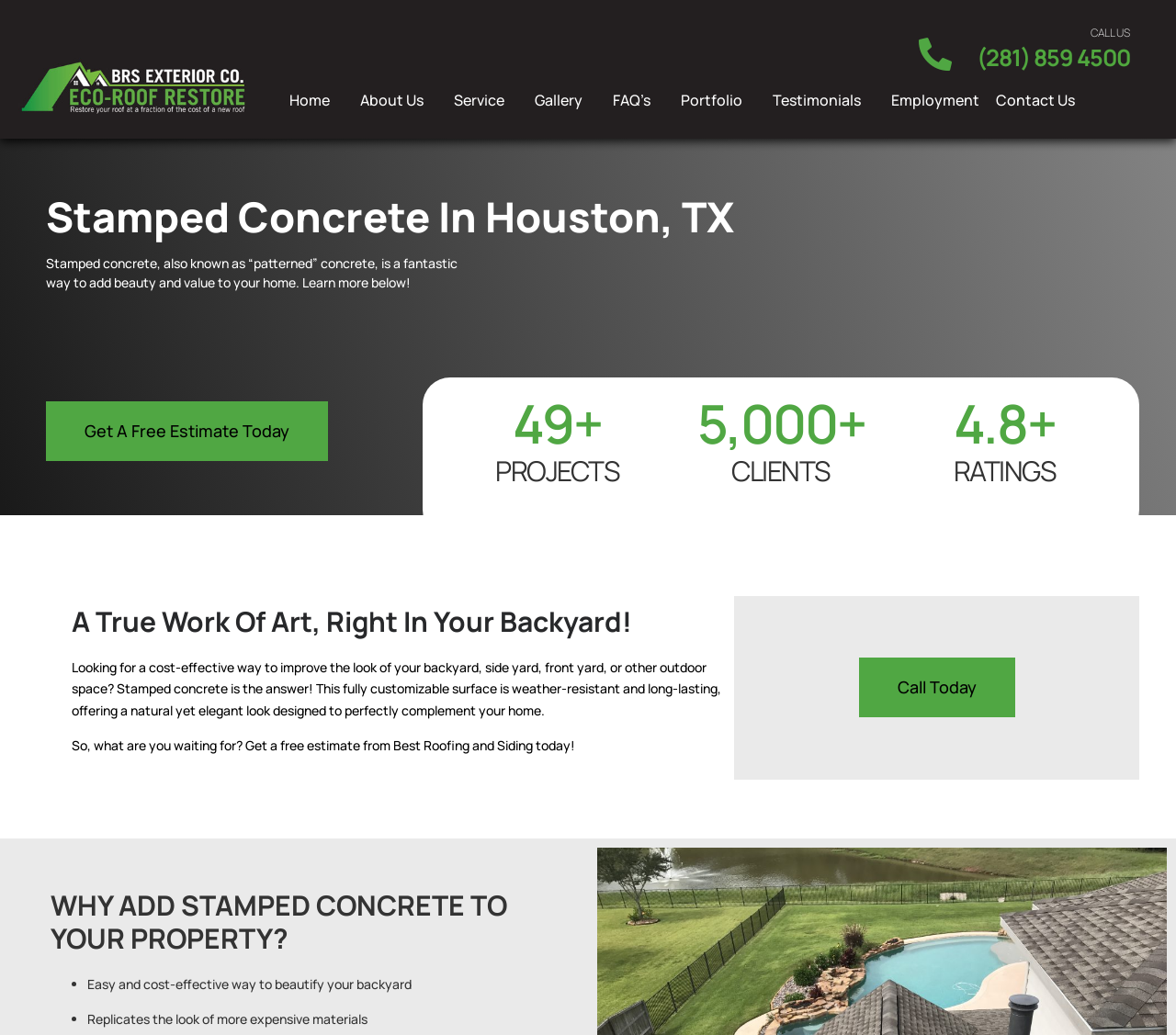What is the purpose of stamped concrete? Please answer the question using a single word or phrase based on the image.

To add beauty and value to your home